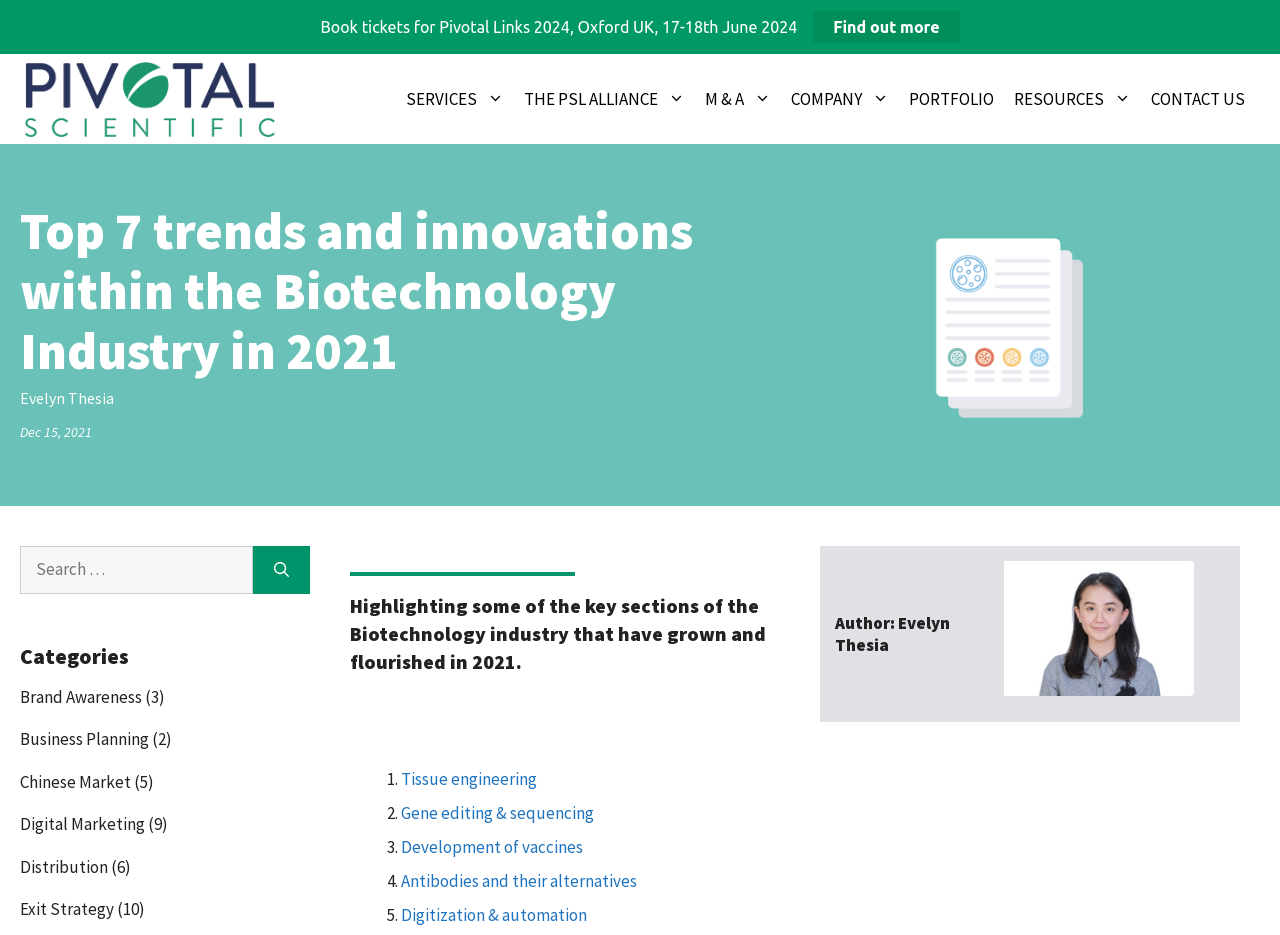What is the main heading of this webpage? Please extract and provide it.

Top 7 trends and innovations within the Biotechnology Industry in 2021